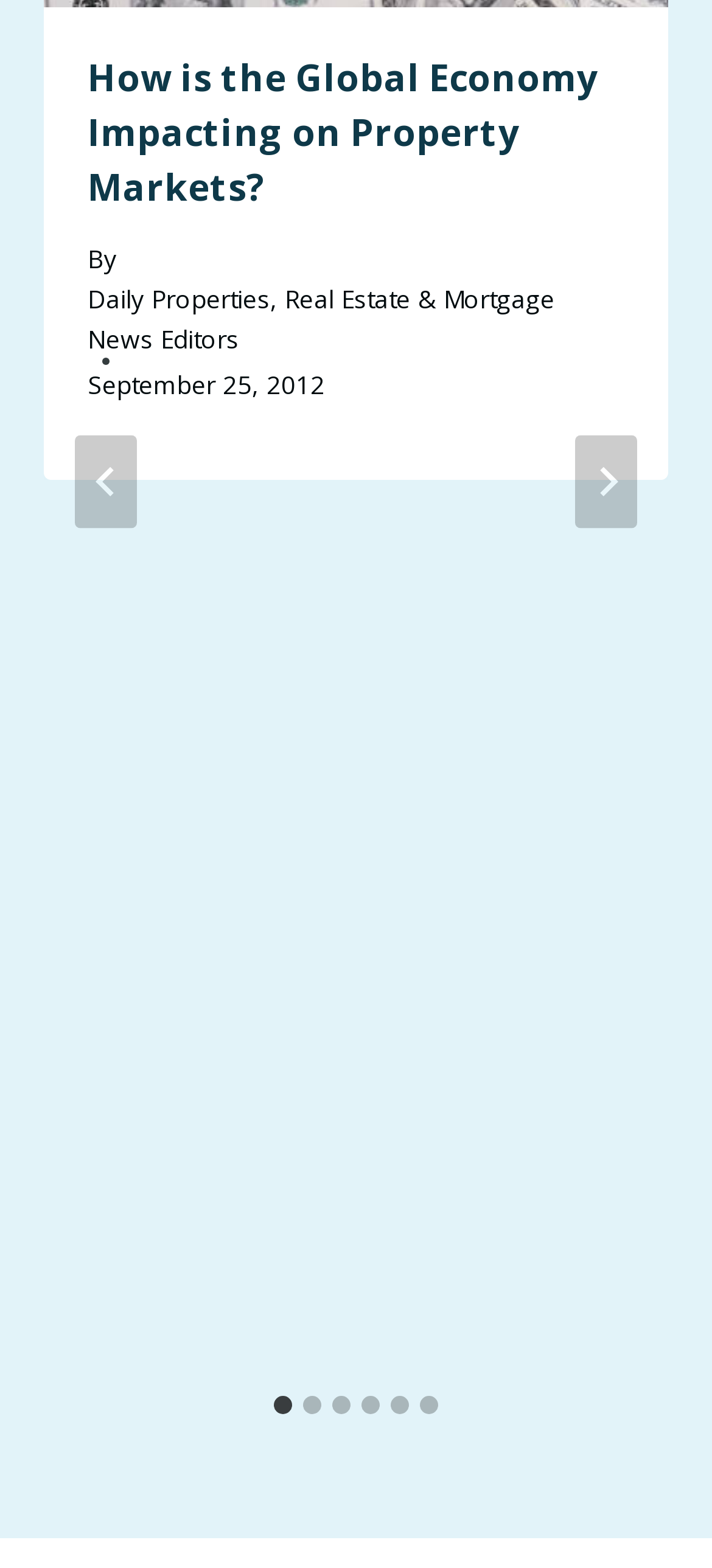Locate the bounding box coordinates of the element's region that should be clicked to carry out the following instruction: "Select slide 2". The coordinates need to be four float numbers between 0 and 1, i.e., [left, top, right, bottom].

[0.426, 0.89, 0.451, 0.902]